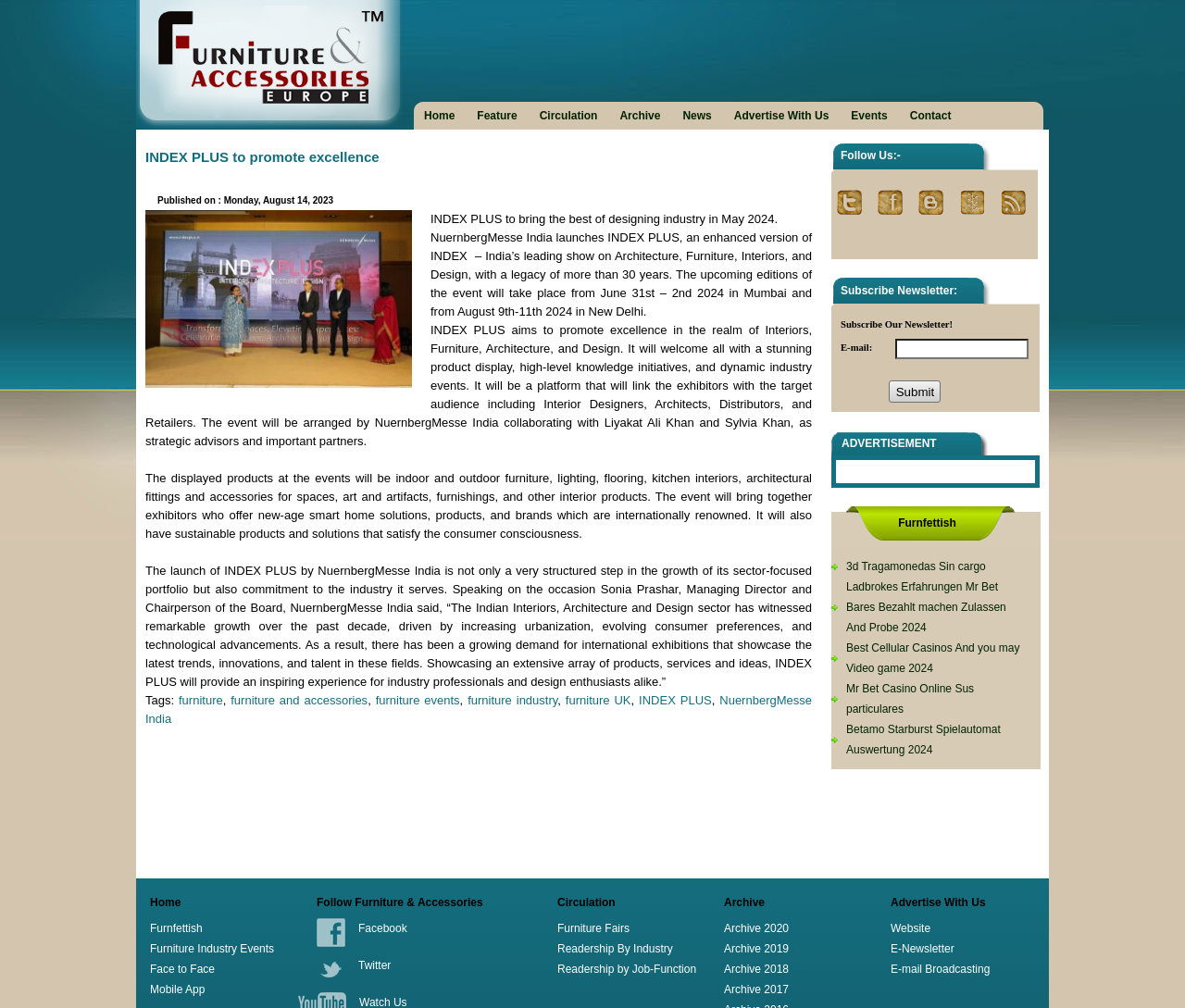Answer the following query with a single word or phrase:
Who is the Managing Director and Chairperson of the Board of NuernbergMesse India?

Sonia Prashar